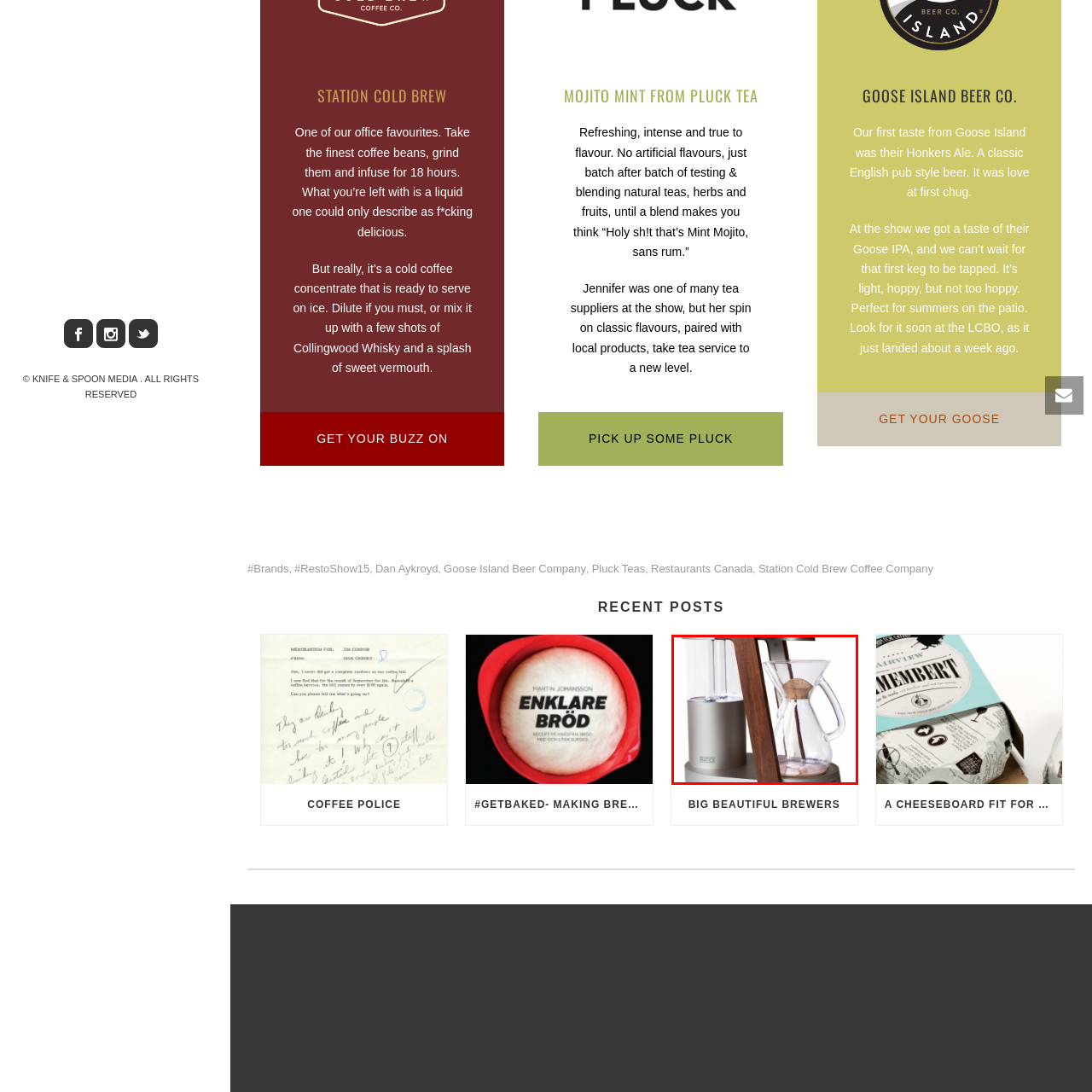What is the material of the carafe?
Inspect the image indicated by the red outline and answer the question with a single word or short phrase.

Glass